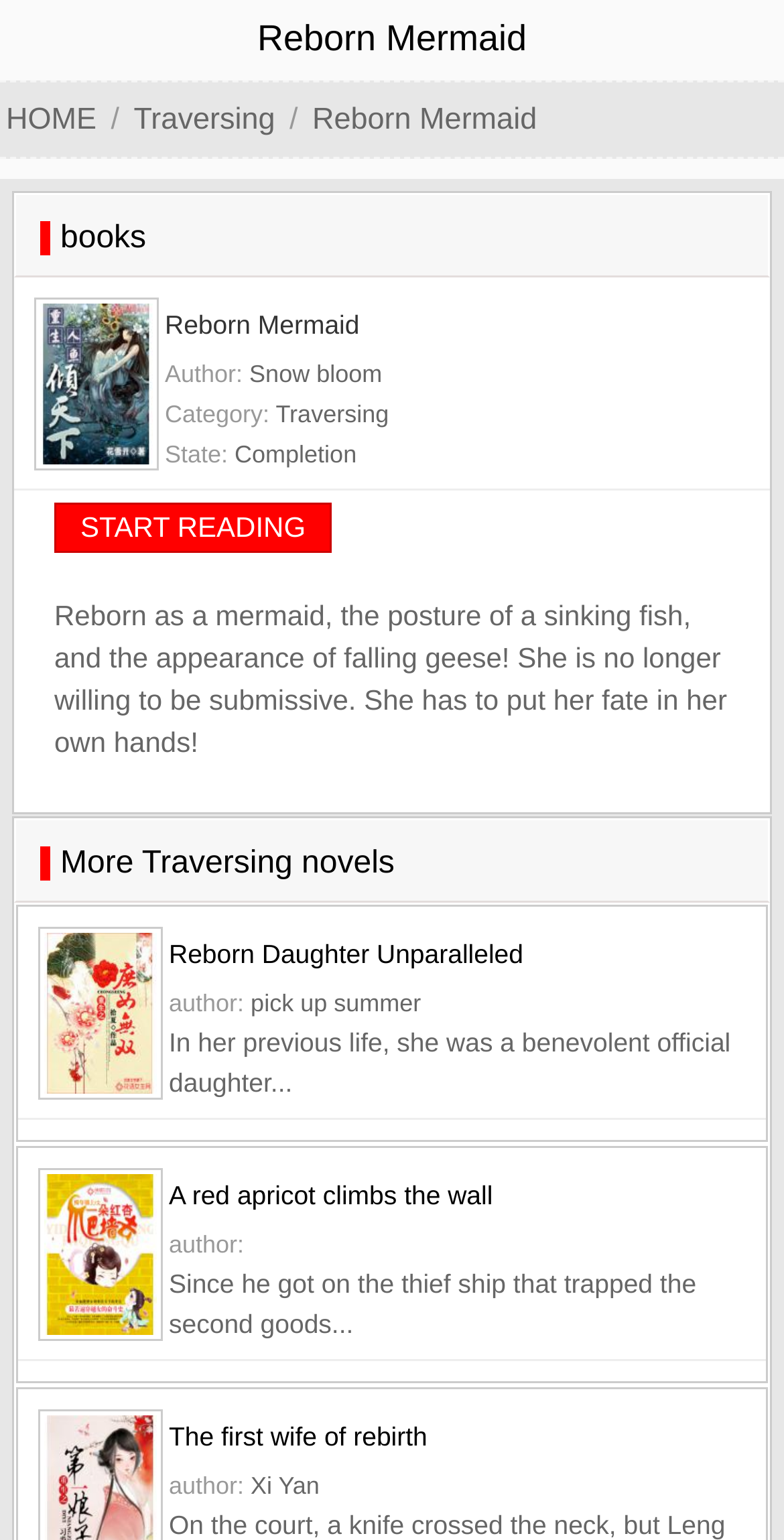How many novels are listed under 'More Traversing novels'?
Please answer the question with as much detail and depth as you can.

The number of novels can be determined by counting the heading elements with novel titles under the 'More Traversing novels' section. There are four such elements, corresponding to the novels 'Reborn Daughter Unparalleled', 'A red apricot climbs the wall', 'The first wife of rebirth', and others.